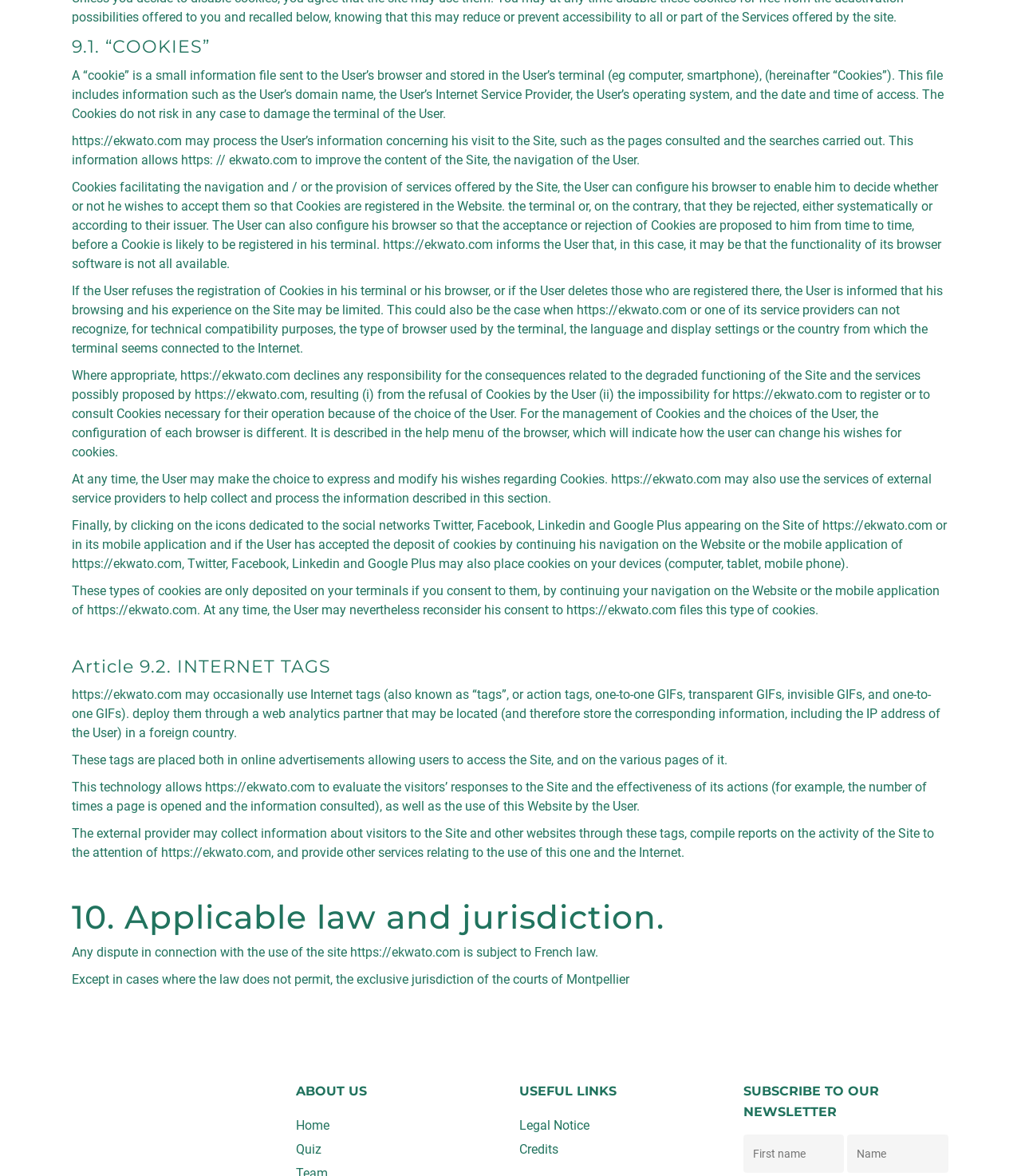Find the bounding box coordinates for the area you need to click to carry out the instruction: "Click the 'Home' link". The coordinates should be four float numbers between 0 and 1, indicated as [left, top, right, bottom].

[0.289, 0.95, 0.491, 0.965]